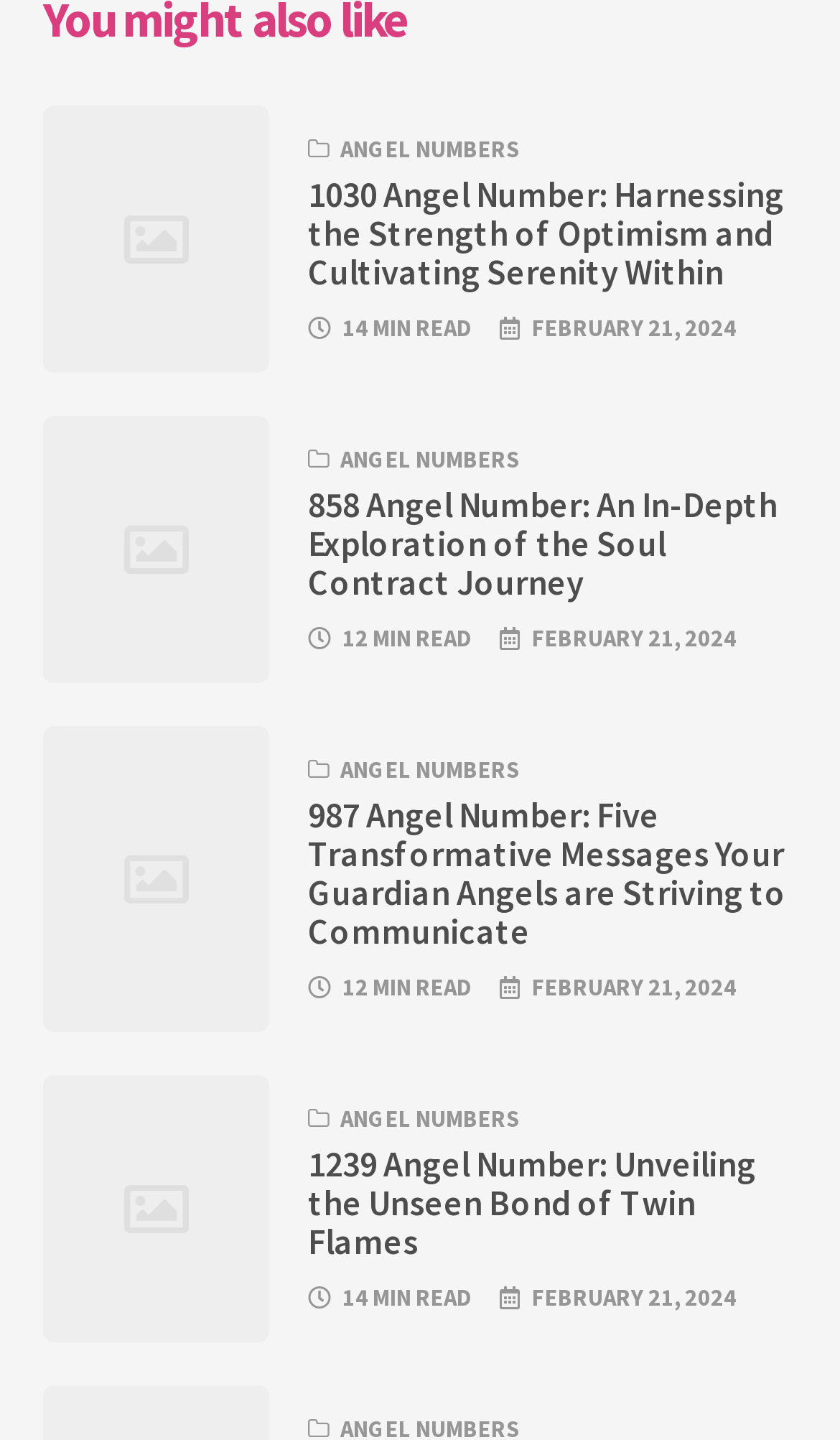Respond to the following question using a concise word or phrase: 
What is the topic of the articles on this webpage?

Angel Numbers